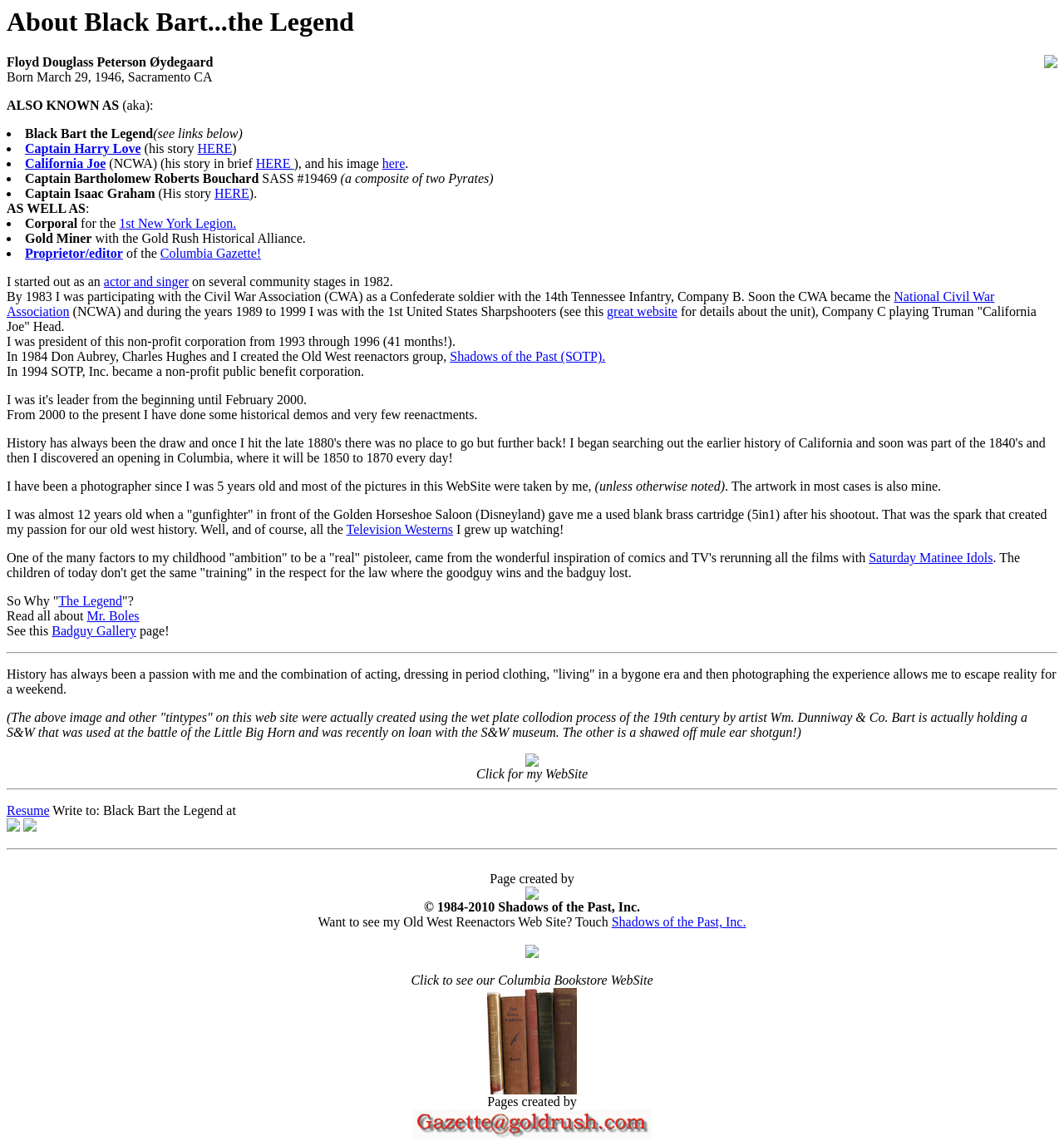Provide the bounding box coordinates of the HTML element this sentence describes: "Success Stories".

None